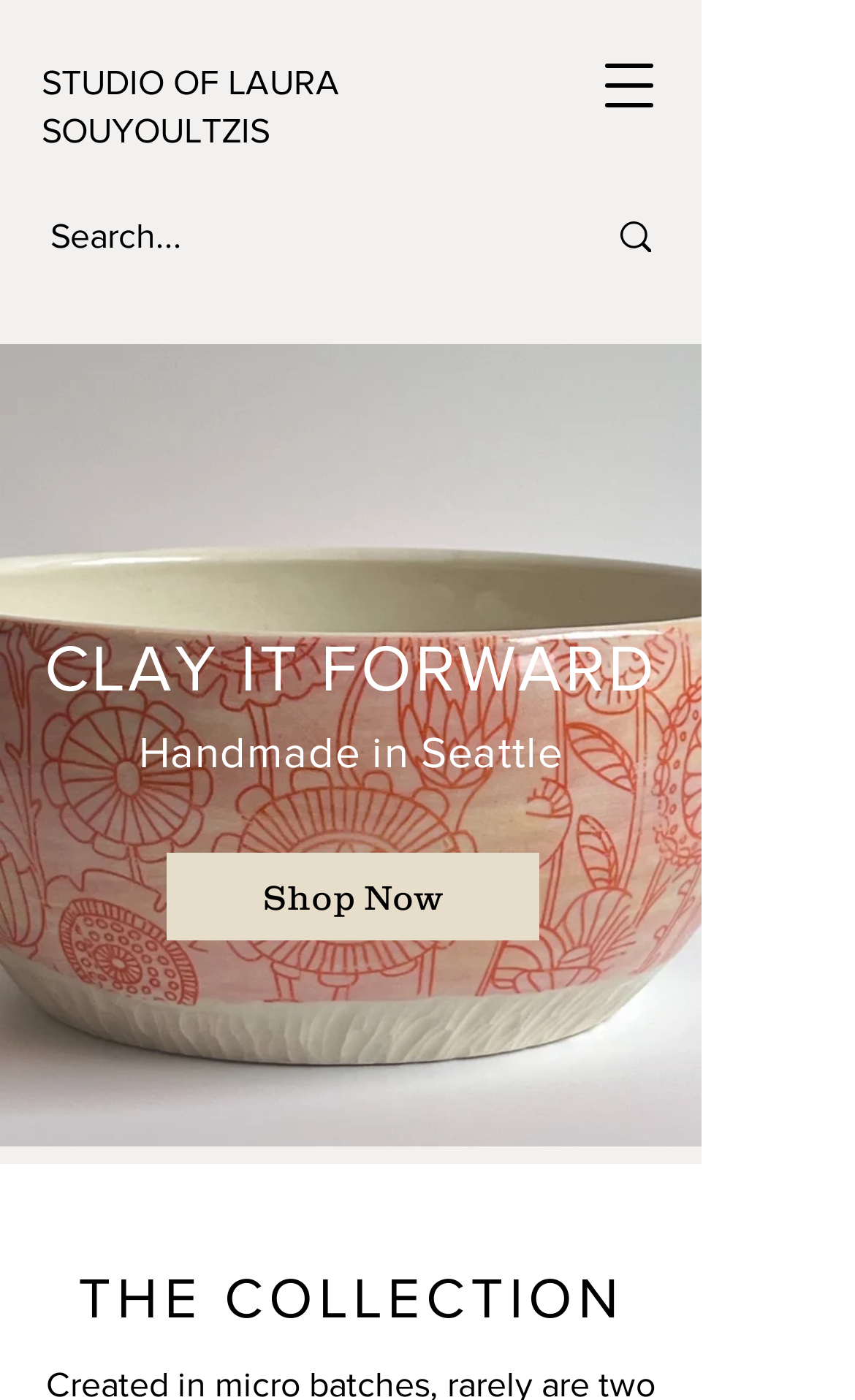Answer the question below in one word or phrase:
What is the purpose of the button at the top right?

Open navigation menu